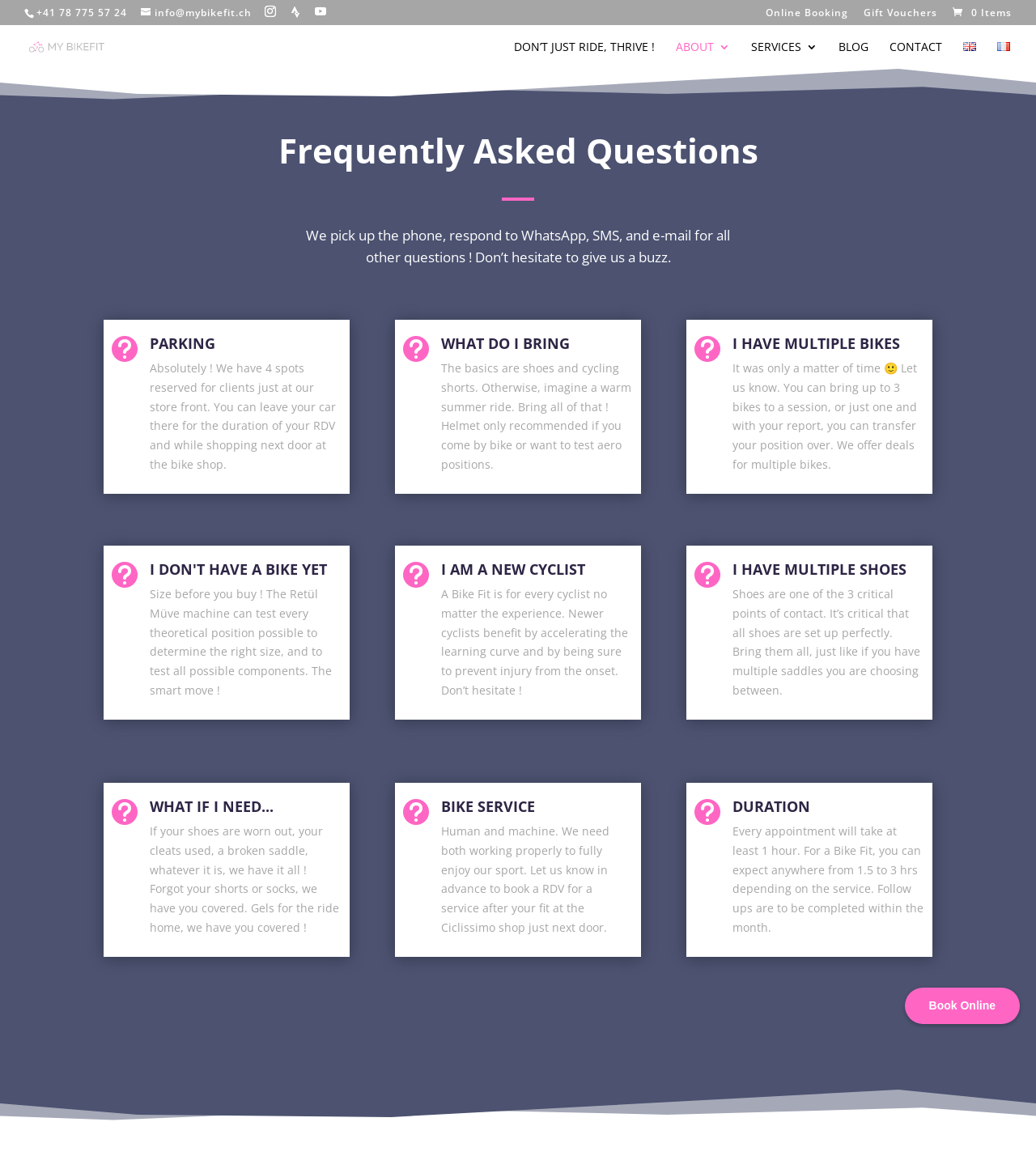Identify the bounding box coordinates of the element that should be clicked to fulfill this task: "Call the phone number". The coordinates should be provided as four float numbers between 0 and 1, i.e., [left, top, right, bottom].

[0.023, 0.005, 0.133, 0.017]